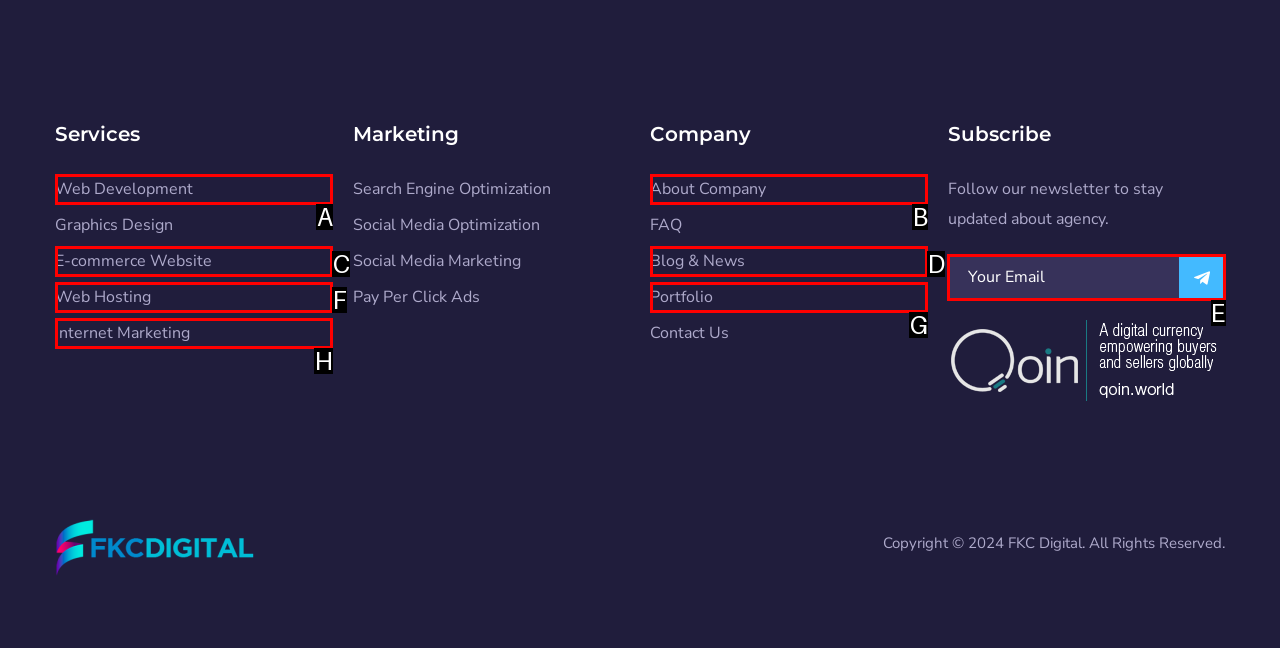From the provided choices, determine which option matches the description: name="EMAIL" placeholder="Your Email". Respond with the letter of the correct choice directly.

E